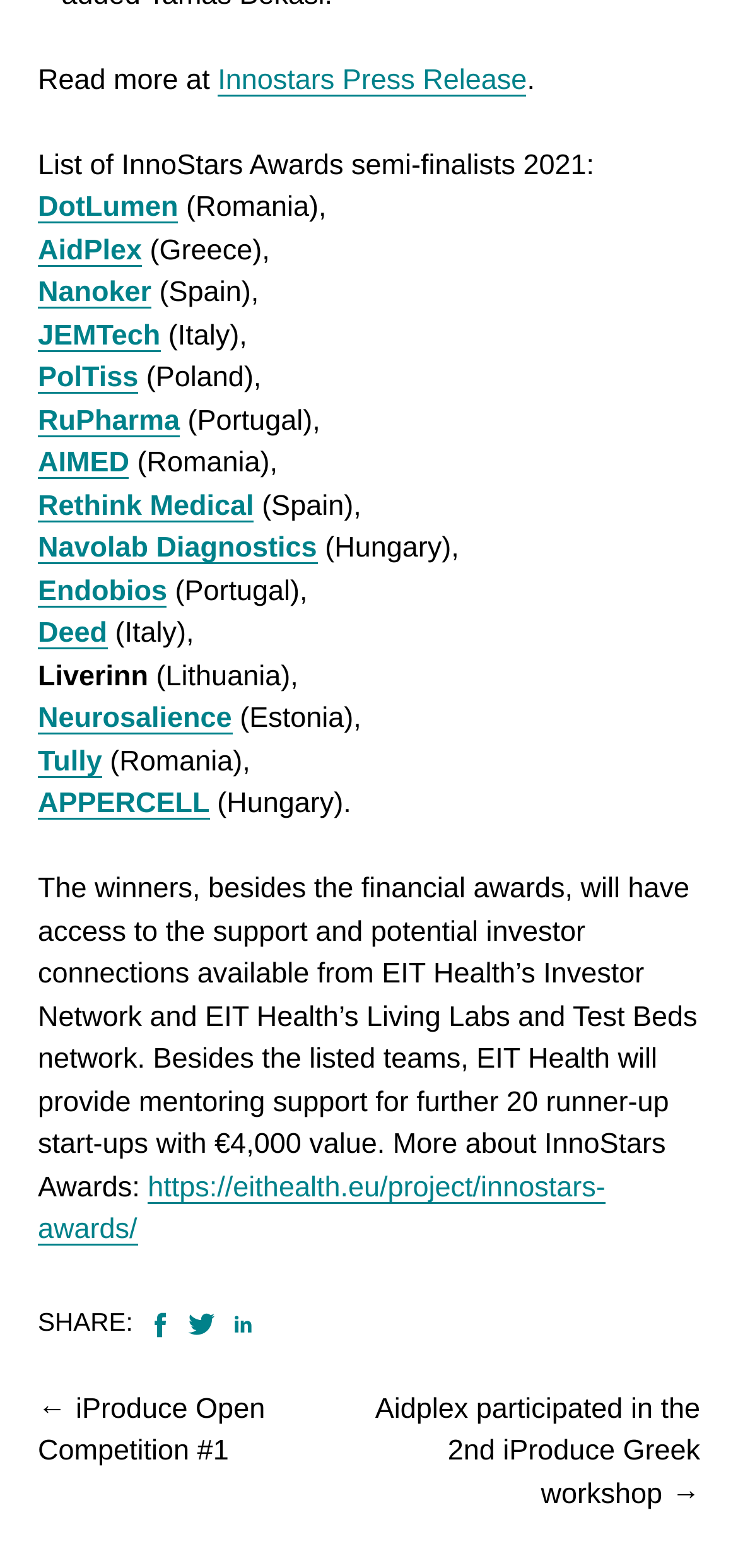What is the name of the first semi-finalist?
Please analyze the image and answer the question with as much detail as possible.

I looked at the first link on the webpage, which is 'DotLumen', and it is accompanied by the country name 'Romania'.